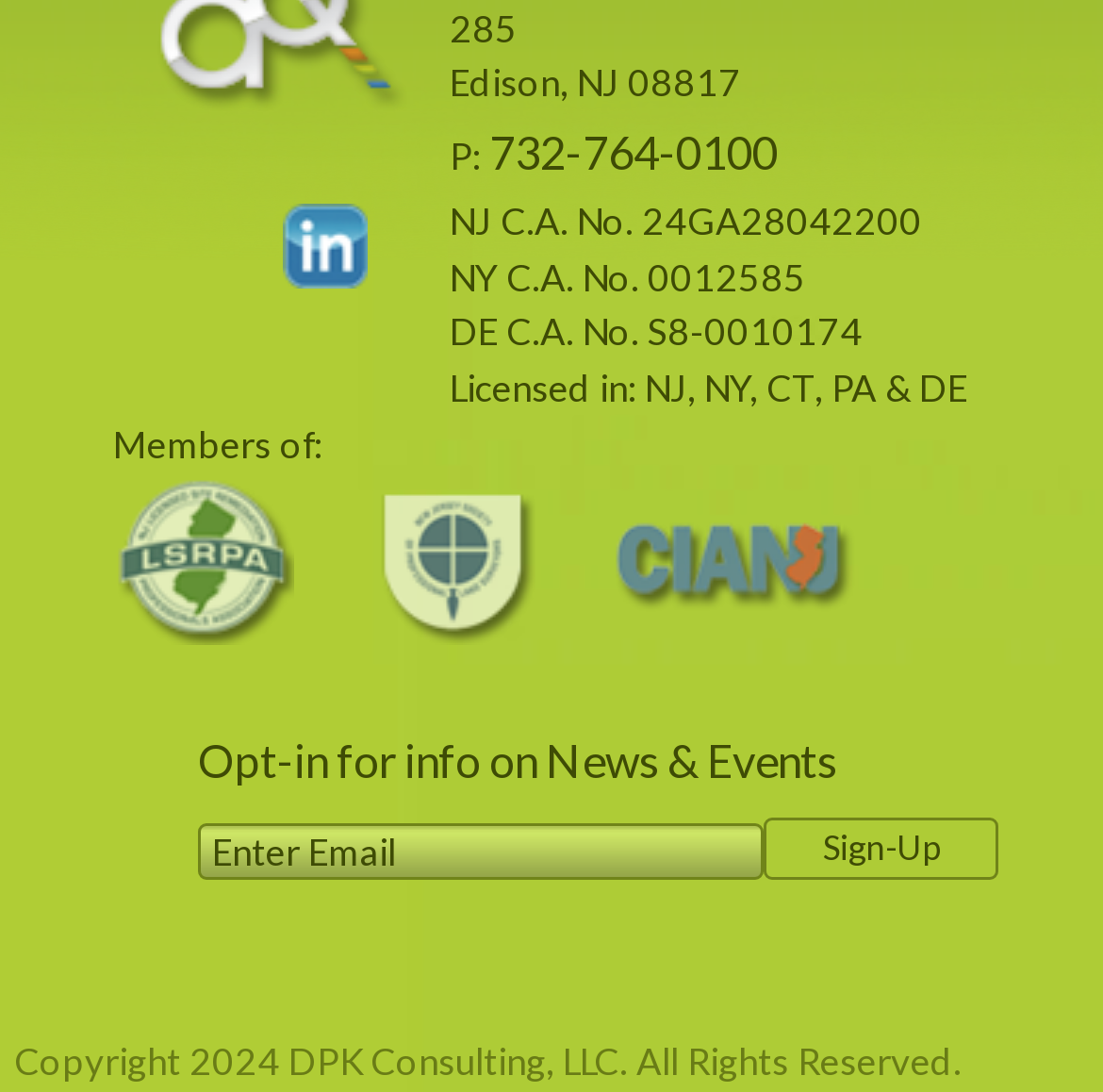Use one word or a short phrase to answer the question provided: 
In which states is the company licensed?

NJ, NY, CT, PA & DE